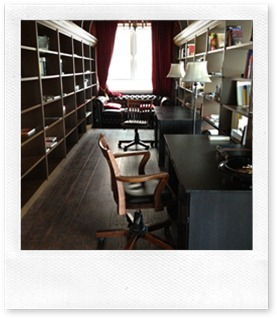What is the ambiance of the room?
Make sure to answer the question with a detailed and comprehensive explanation.

The caption describes the room as having a warm ambiance, which is highlighted by the natural light filtering through the large window dressed with soft curtains, creating a cozy and inviting atmosphere.